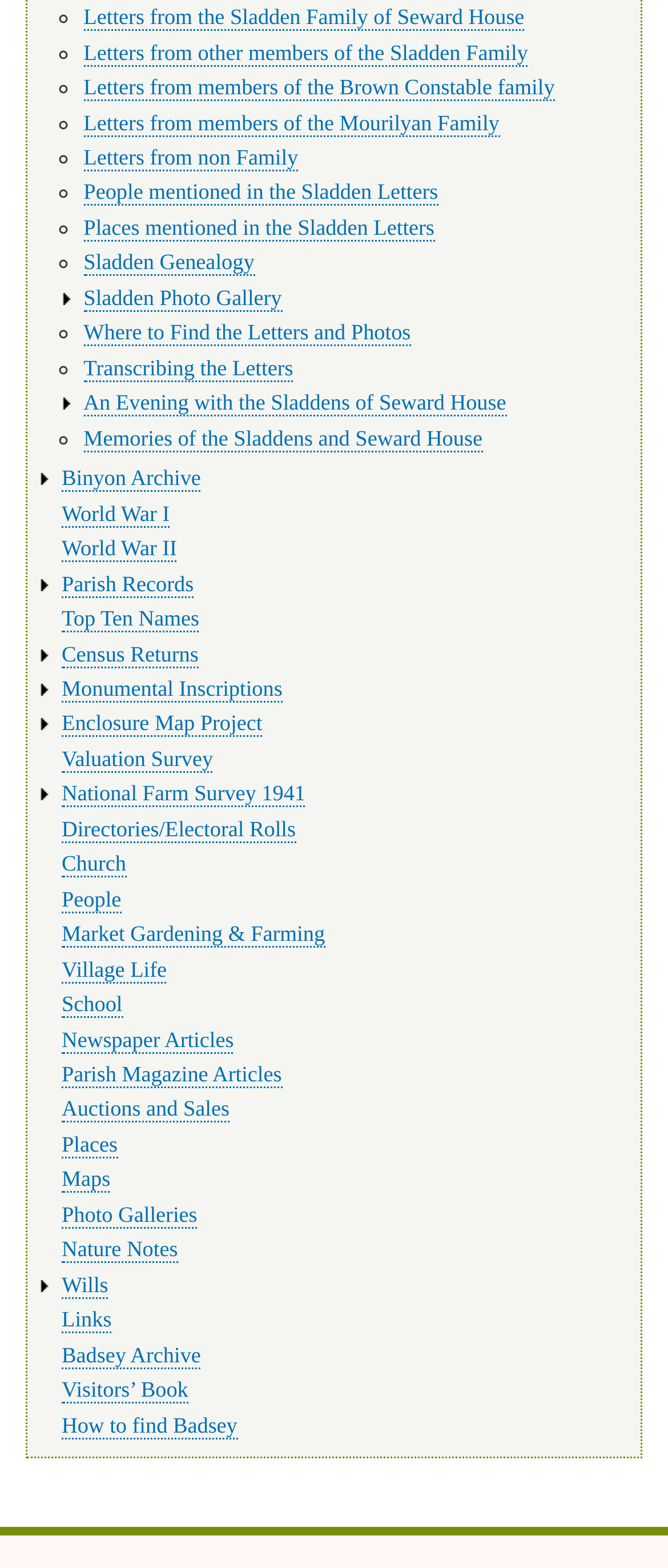Please reply with a single word or brief phrase to the question: 
What is the main topic of the Sladden Family letters?

Family history